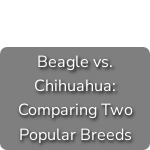What is the purpose of the article?
Please craft a detailed and exhaustive response to the question.

The title suggests an exploration of the unique traits, care needs, temperaments, and suitability for various lifestyles of Beagles and Chihuahuas, implying that the article aims to educate and inform potential pet owners or dog enthusiasts who are interested in understanding these breeds better.